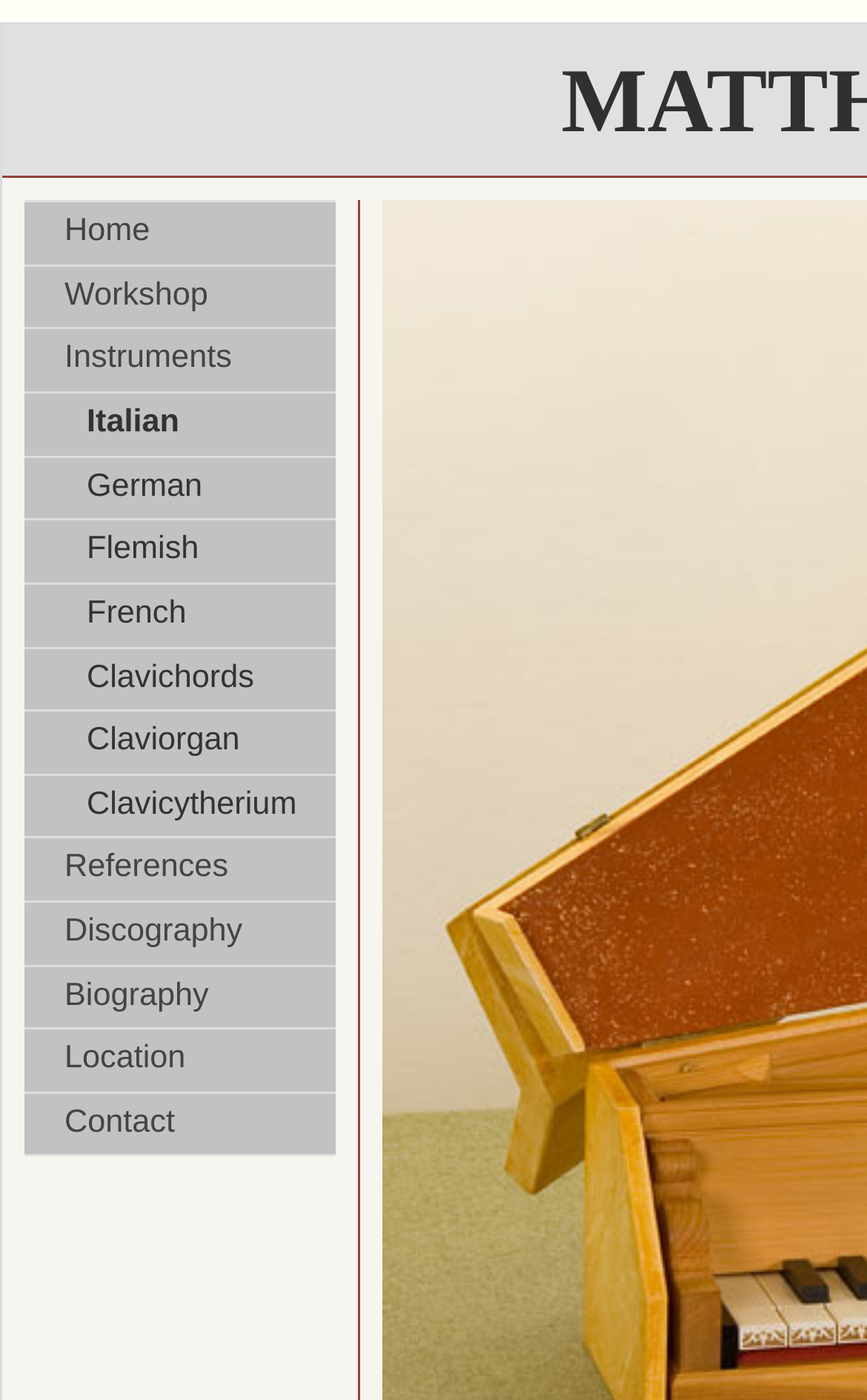Present a detailed account of what is displayed on the webpage.

The webpage is about Matthias Griewisch, a craftsman who builds and restores historical keyboard instruments, specifically harpsichords and clavichords. 

At the top left of the page, there is a navigation menu consisting of 12 links, including "Home", "Workshop", "Instruments", and others related to the types of instruments and languages. These links are aligned vertically, with "Home" at the top and "Contact" at the bottom.

The links are densely packed, with each link positioned directly below the previous one, covering about the top quarter of the page.